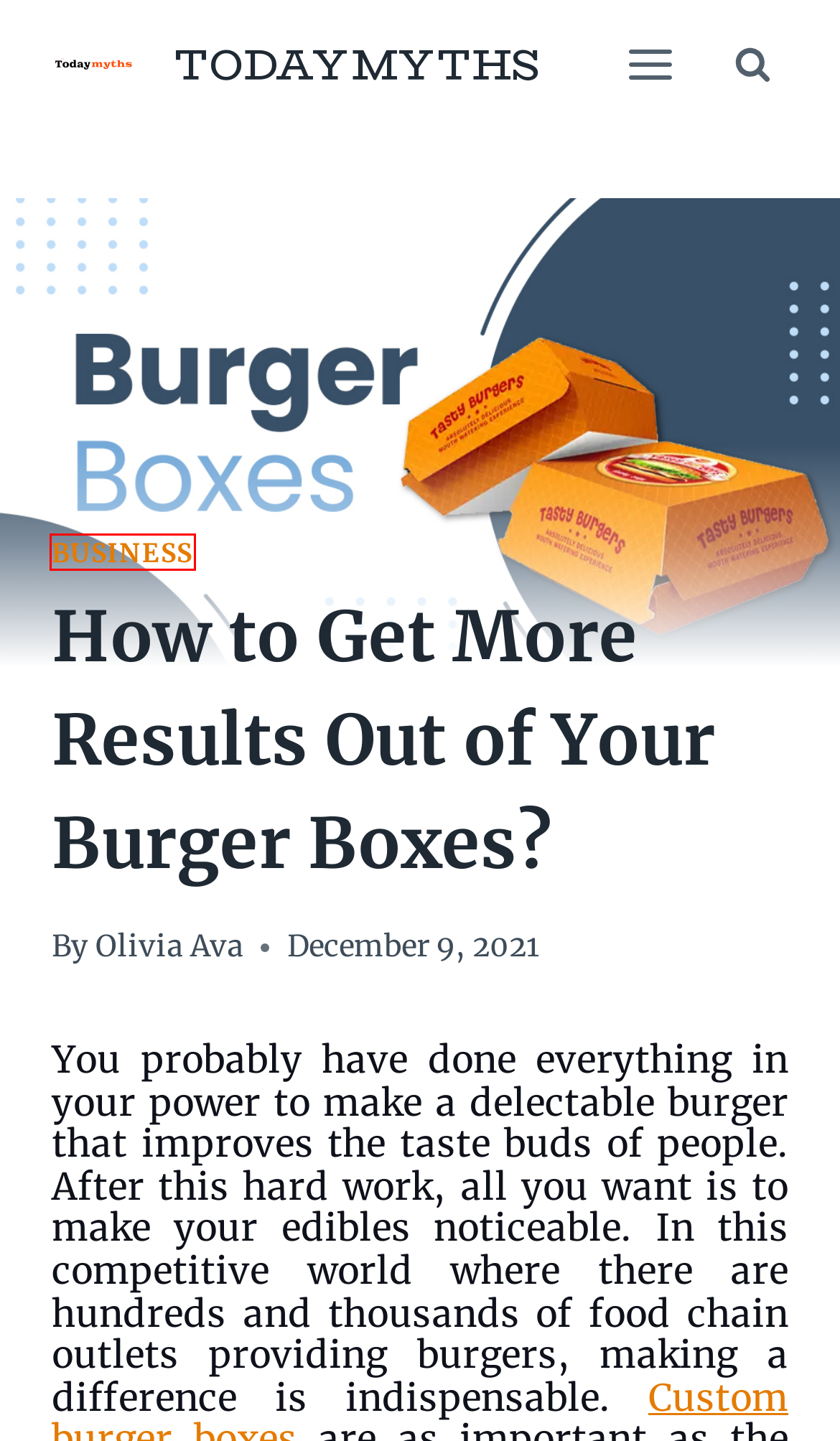Given a webpage screenshot with a UI element marked by a red bounding box, choose the description that best corresponds to the new webpage that will appear after clicking the element. The candidates are:
A. Custom Burger Boxes | Printed Burger Box Packaging Wholesale
B. Privacy & Policy | TODAYMYTHS
C. Tshirt Embroidery and Printing | TODAYMYTHS
D. About | TODAYMYTHS
E. Find The Latest News and Myths in todaymyths | Todaymyths.com
F. Business Archives | TODAYMYTHS
G. 4 Perfume Packaging Failures May Bring You Down | TODAYMYTHS
H. Burger Boxes Wholesale Archives | TODAYMYTHS

F